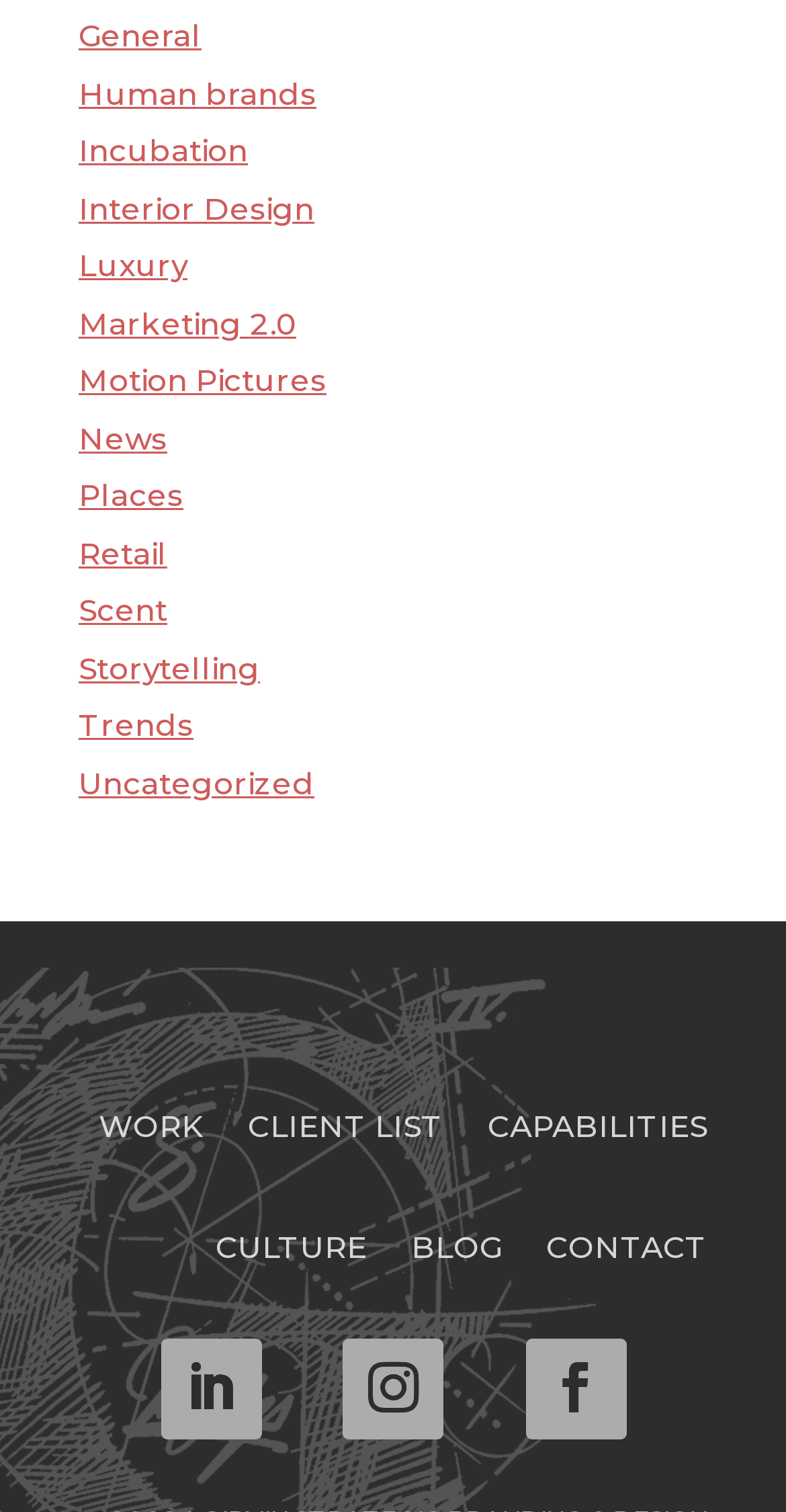Locate the bounding box coordinates of the UI element described by: "Capabilities". The bounding box coordinates should consist of four float numbers between 0 and 1, i.e., [left, top, right, bottom].

[0.621, 0.736, 0.9, 0.765]